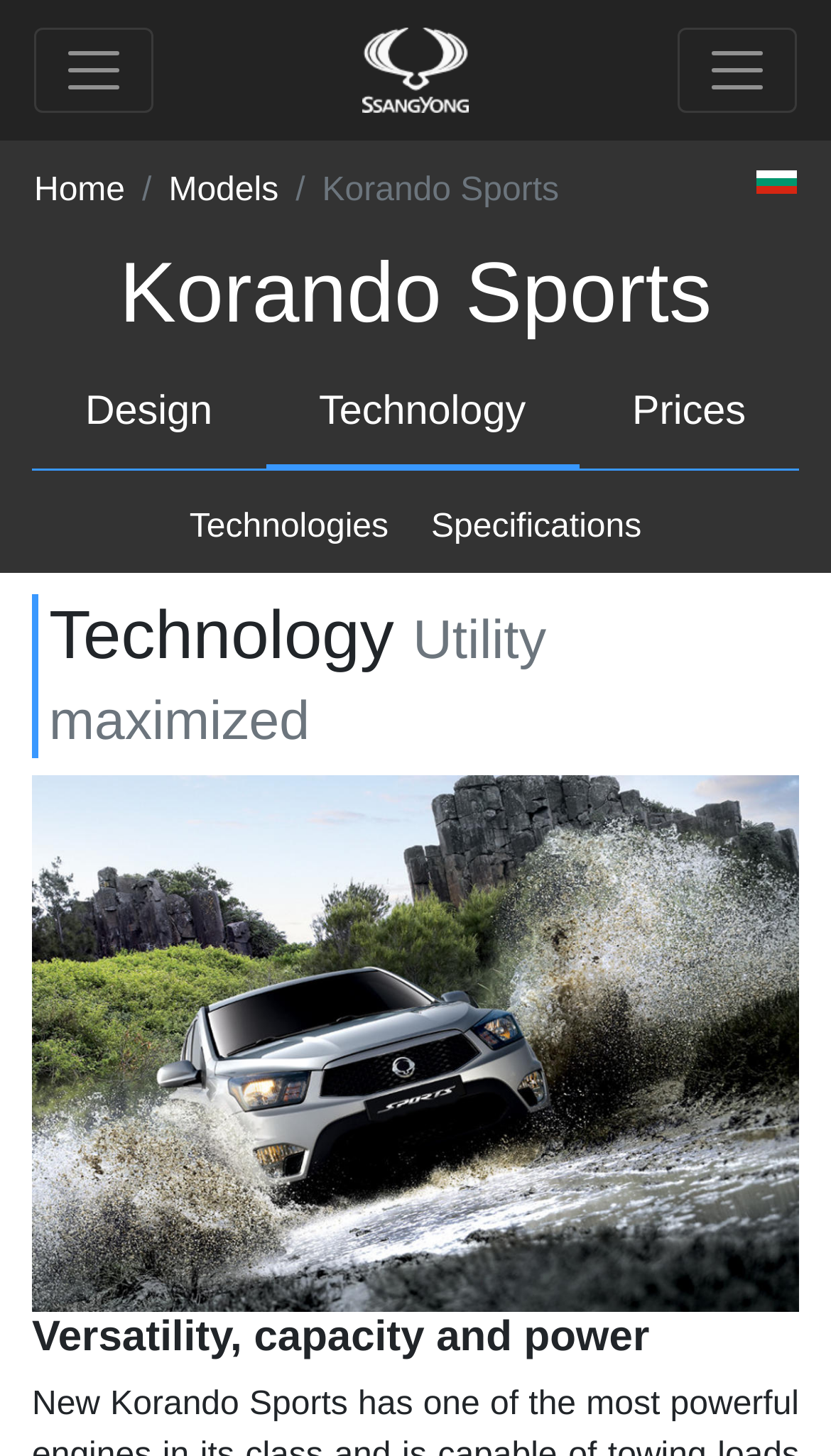Determine the bounding box coordinates of the section to be clicked to follow the instruction: "View Models". The coordinates should be given as four float numbers between 0 and 1, formatted as [left, top, right, bottom].

[0.203, 0.118, 0.335, 0.143]